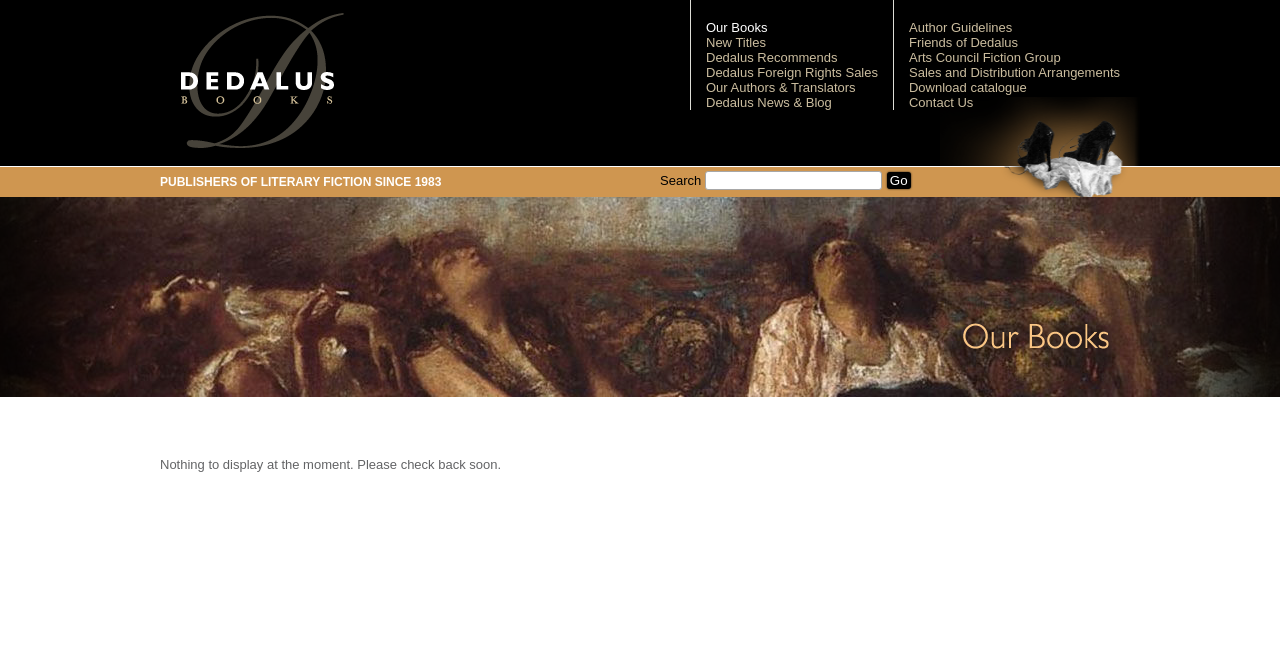Please locate the bounding box coordinates of the element that should be clicked to complete the given instruction: "Click the 'Go' button".

[0.693, 0.257, 0.711, 0.283]